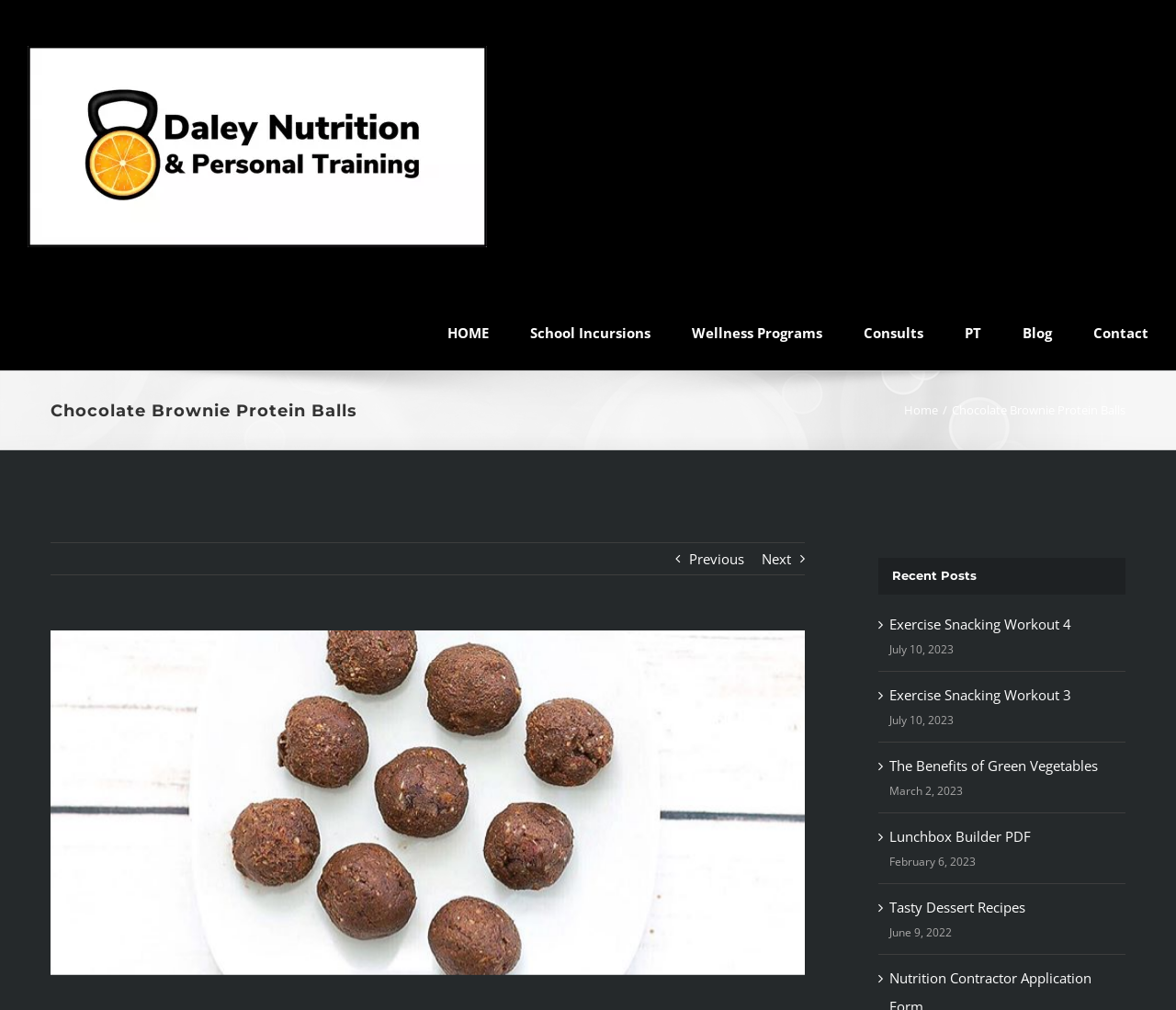Can you provide the bounding box coordinates for the element that should be clicked to implement the instruction: "Click on the 'Next' button"?

[0.648, 0.538, 0.673, 0.569]